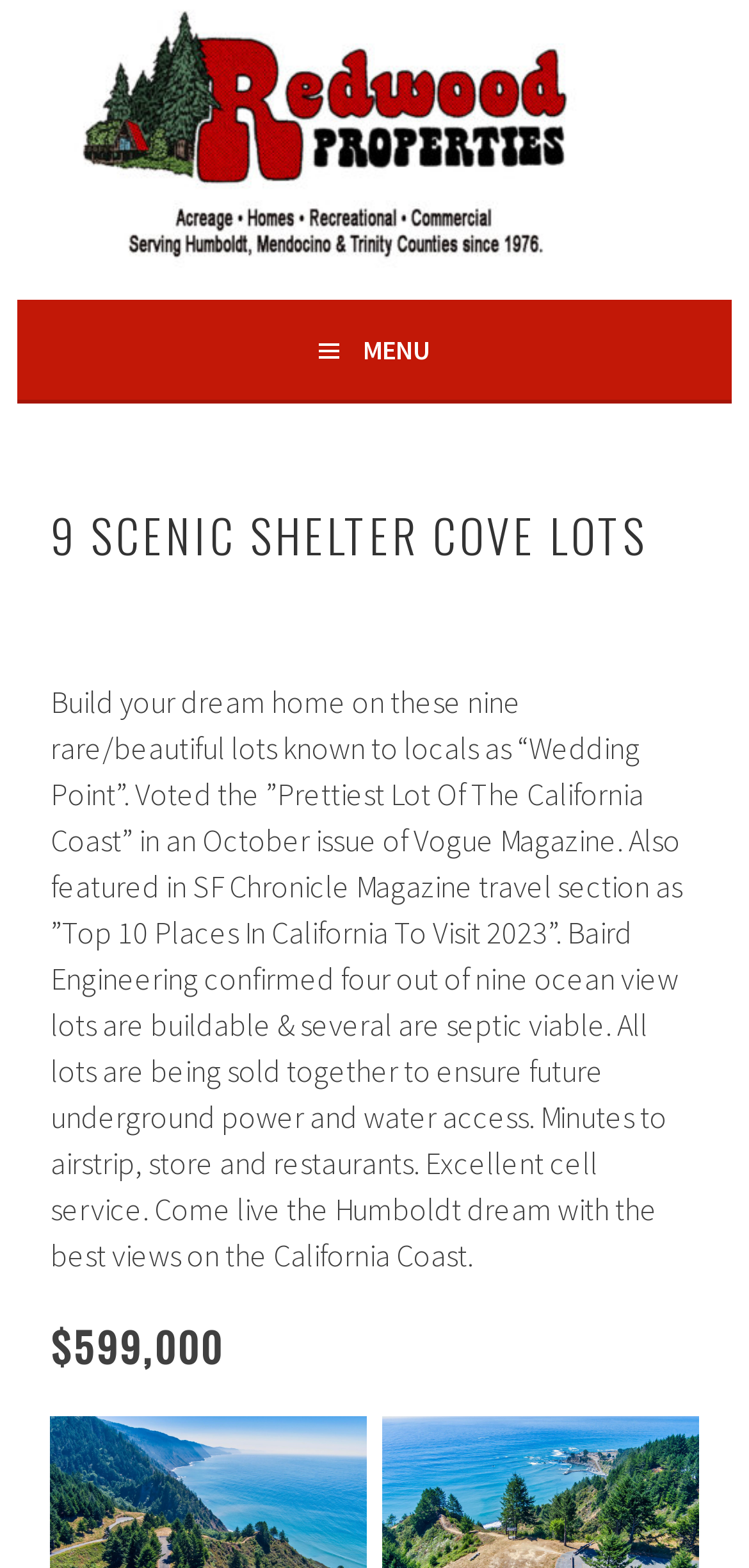Detail the webpage's structure and highlights in your description.

The webpage is about 9 scenic lots for sale in Shelter Cove, California, presented by Redwood Properties. At the top, there is a prominent heading with the company name "REDWOOD PROPERTIES" and a link to it. Below this, there is a heading with the company's address, phone number, fax number, and real estate license number.

To the right of the address heading, there is a menu button with an icon. When expanded, the menu displays a header with the title "9 SCENIC SHELTER COVE LOTS". Below this title, there is a lengthy paragraph describing the lots, highlighting their beauty, ocean views, and amenities such as underground power and water access, proximity to an airstrip, store, and restaurants, and excellent cell service.

Further down, there is a heading displaying the price of the lots, "$599,000". The overall layout of the webpage is clean, with clear headings and concise text, making it easy to navigate and understand the information about the lots for sale.